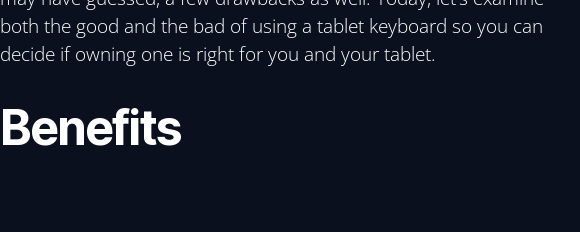Describe all the important aspects and features visible in the image.

The image titled "The Benefits and Drawbacks of Using a Tablet Keyboard" serves as a visual introduction to a discussion about the pros and cons of integrating a keyboard with tablet devices. The background features a dark theme, enhancing the contrast and readability of the text overlays. Prominently displayed is the word "Benefits," highlighting a key focus of the content. This image sets the stage for an exploration of how tablet keyboards can enhance productivity while also addressing potential limitations, inviting viewers to consider whether incorporating a keyboard into their tablet experience aligns with their work and play needs.